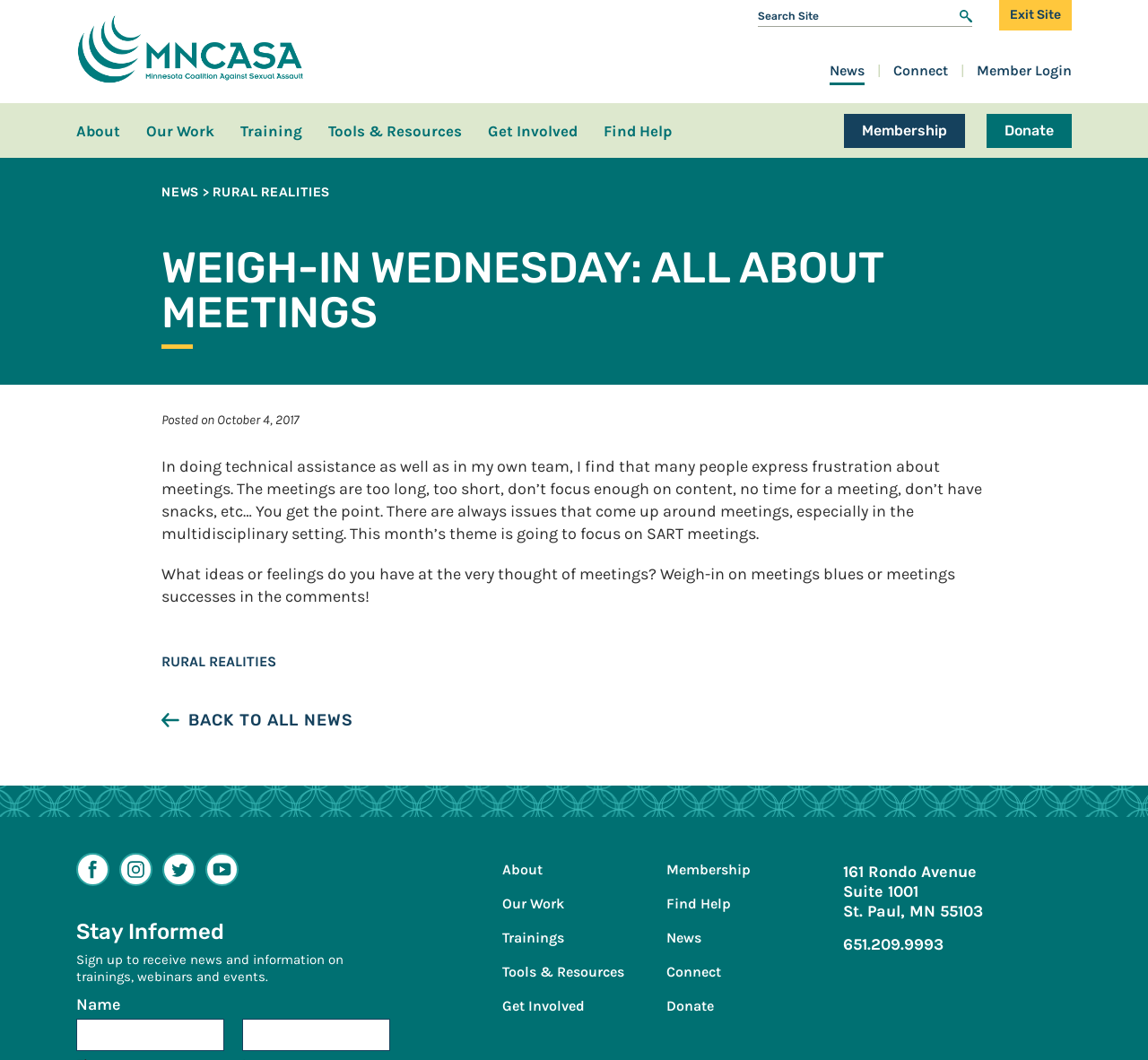Analyze the image and provide a detailed answer to the question: What social media platforms can I follow the organization on?

I found the answer by looking at the social media links at the bottom of the webpage, which include Facebook, Instagram, Twitter, and YouTube.